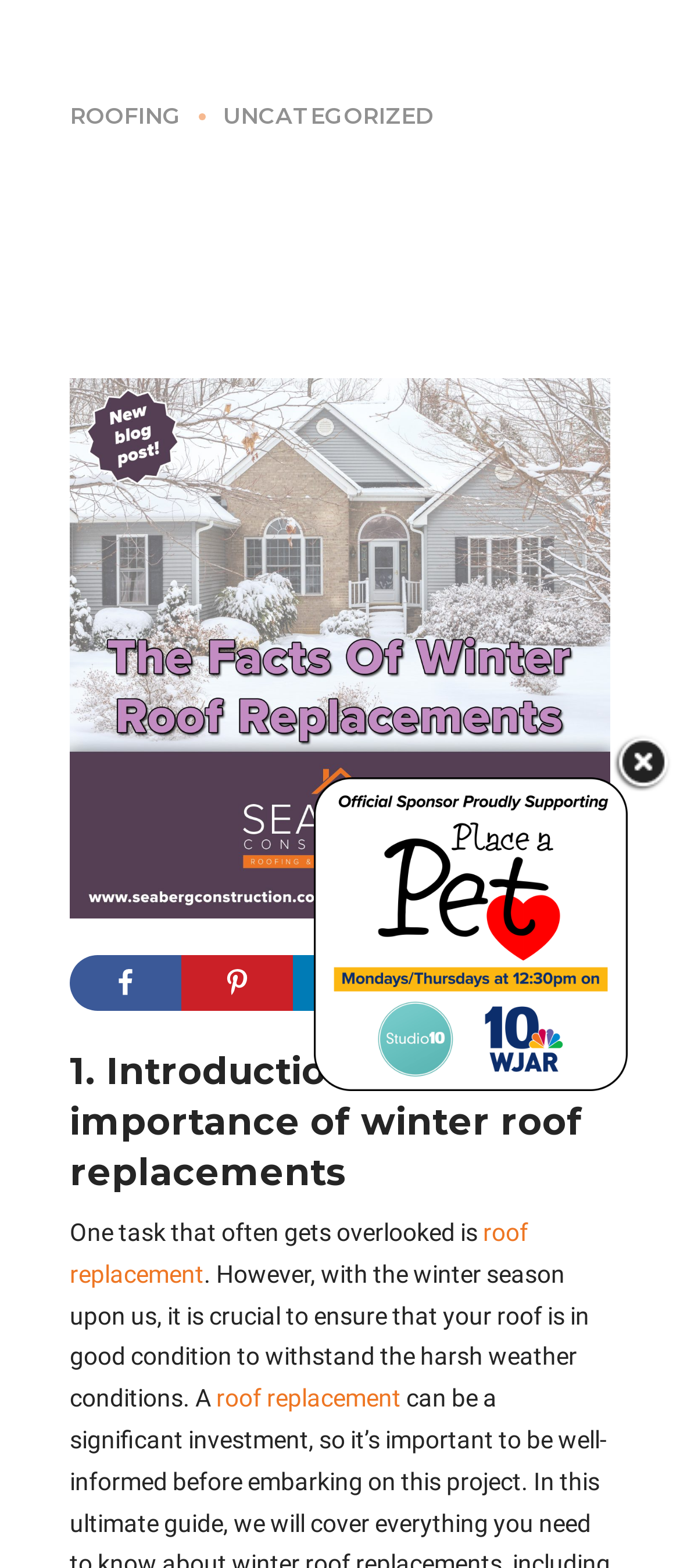What is the image above the social media links?
Look at the image and answer the question with a single word or phrase.

Vinyl siding